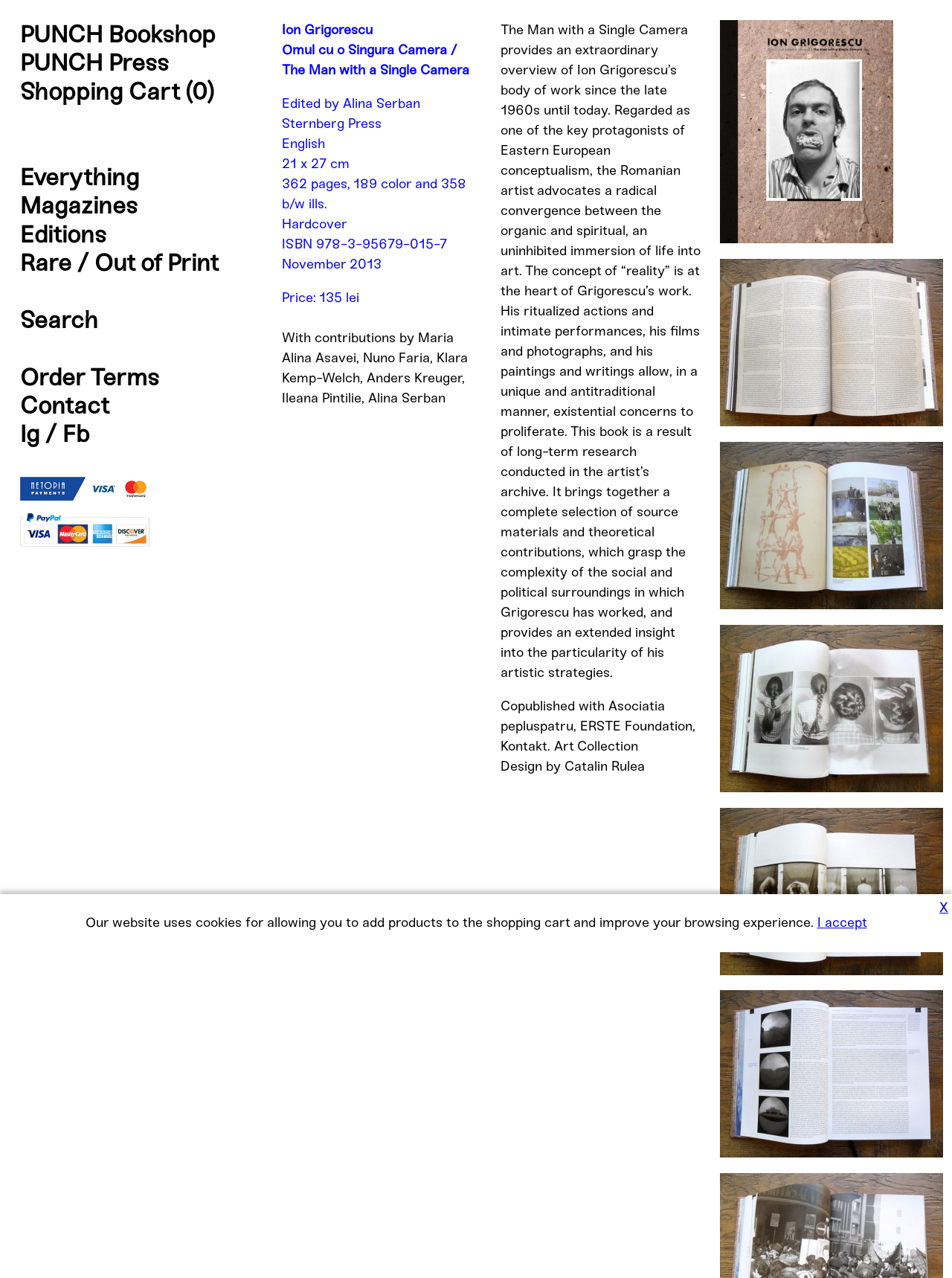Provide your answer to the question using just one word or phrase: Who is the editor of the book?

Alina Serban